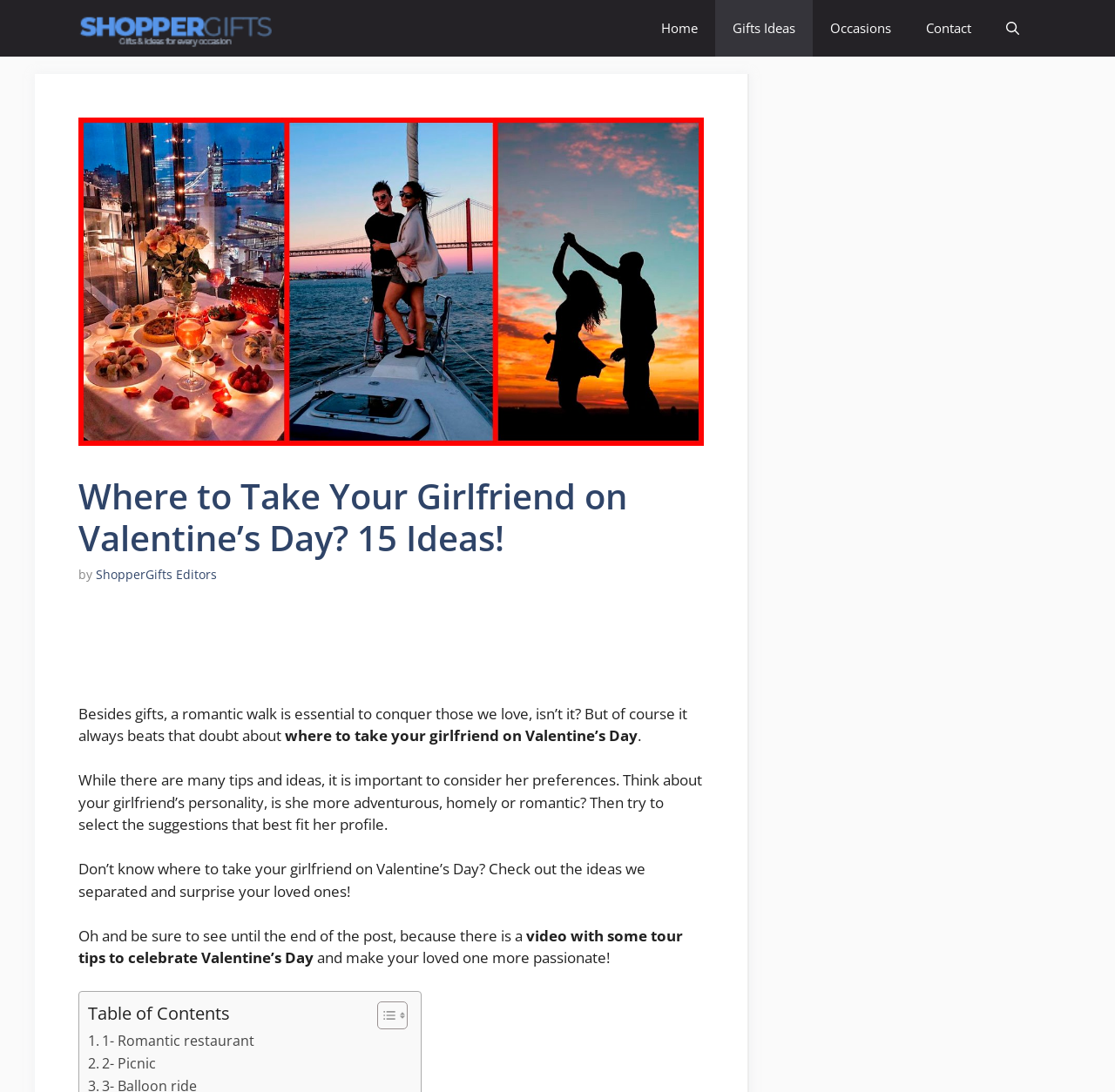Determine the bounding box coordinates of the area to click in order to meet this instruction: "Click on the 'Home' link".

[0.577, 0.0, 0.641, 0.052]